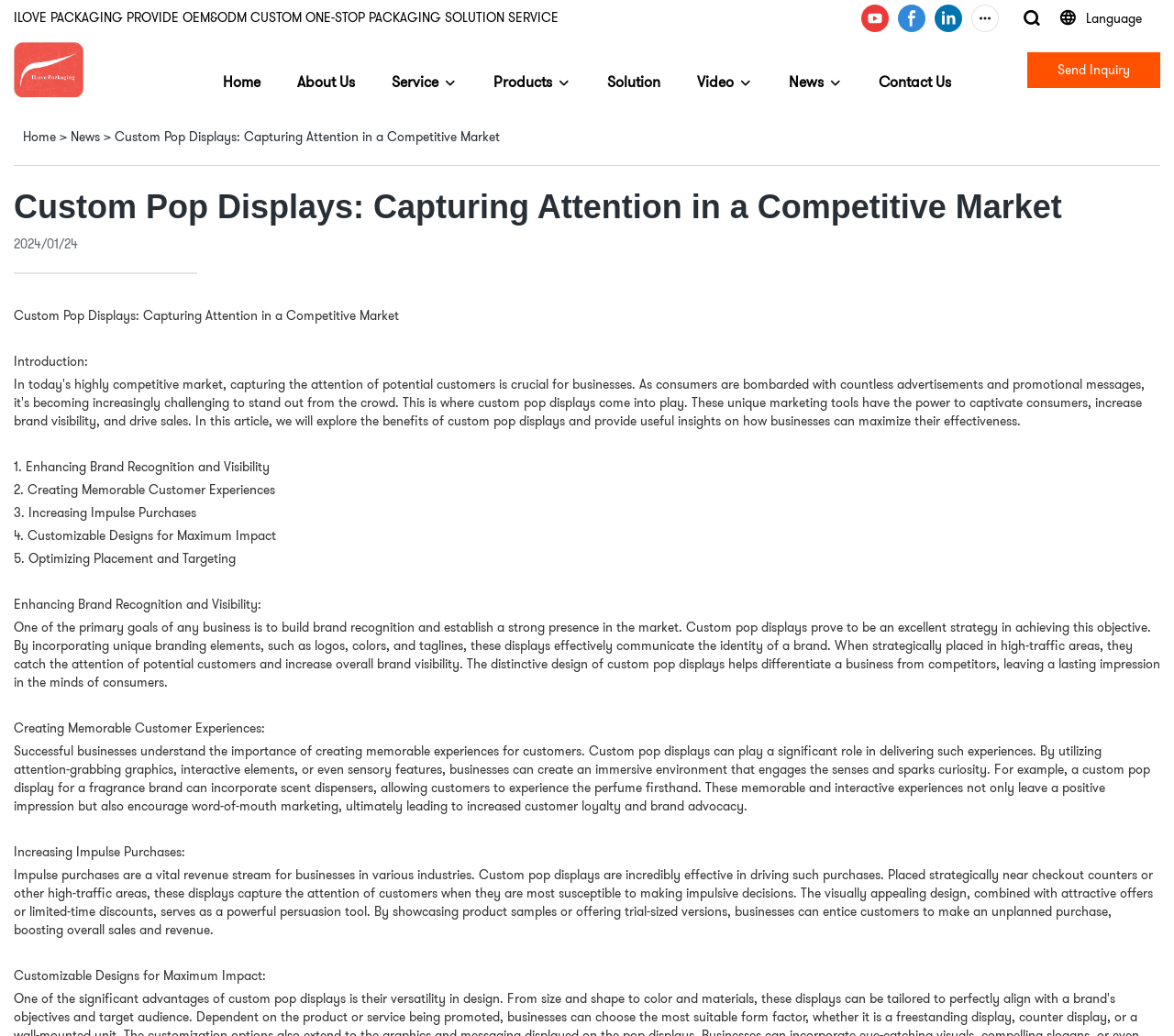Could you provide the bounding box coordinates for the portion of the screen to click to complete this instruction: "Click the ILove Packaging logo"?

[0.012, 0.041, 0.071, 0.094]